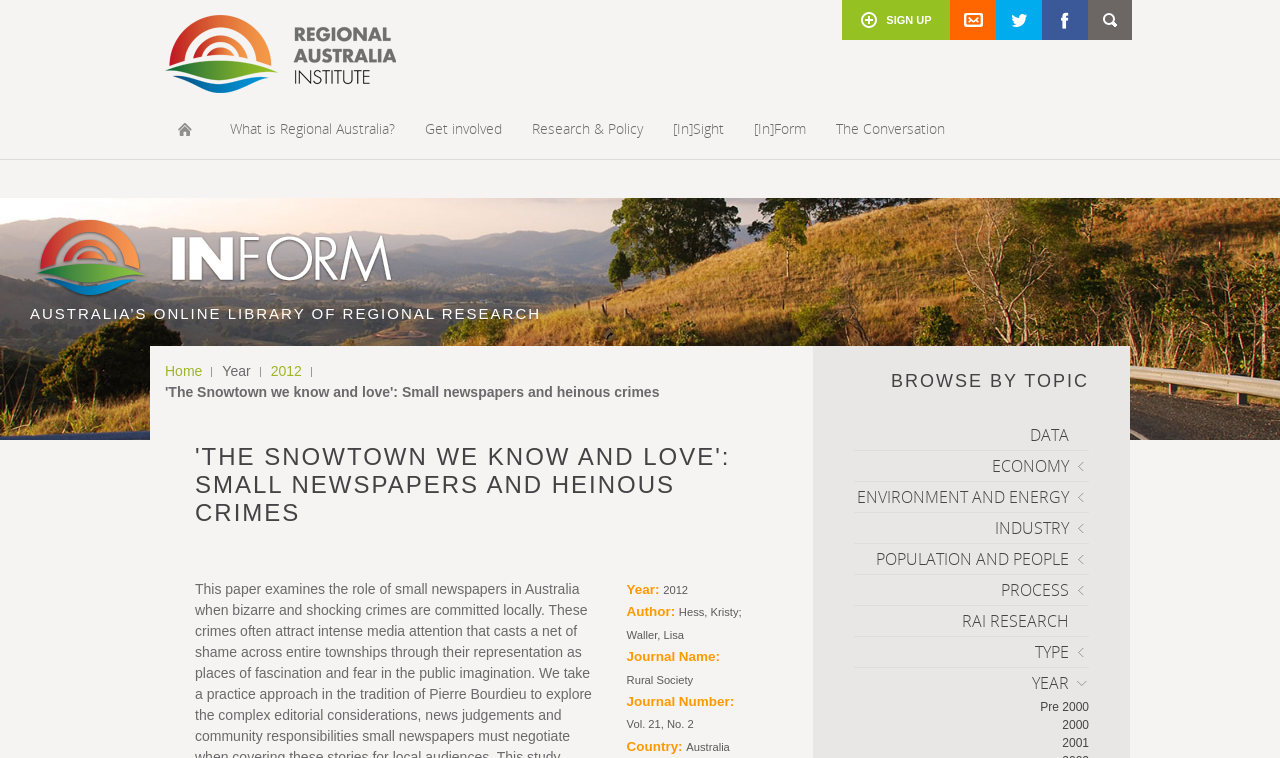Determine the bounding box coordinates of the clickable area required to perform the following instruction: "Click the 'Logo' link". The coordinates should be represented as four float numbers between 0 and 1: [left, top, right, bottom].

[0.129, 0.02, 0.309, 0.131]